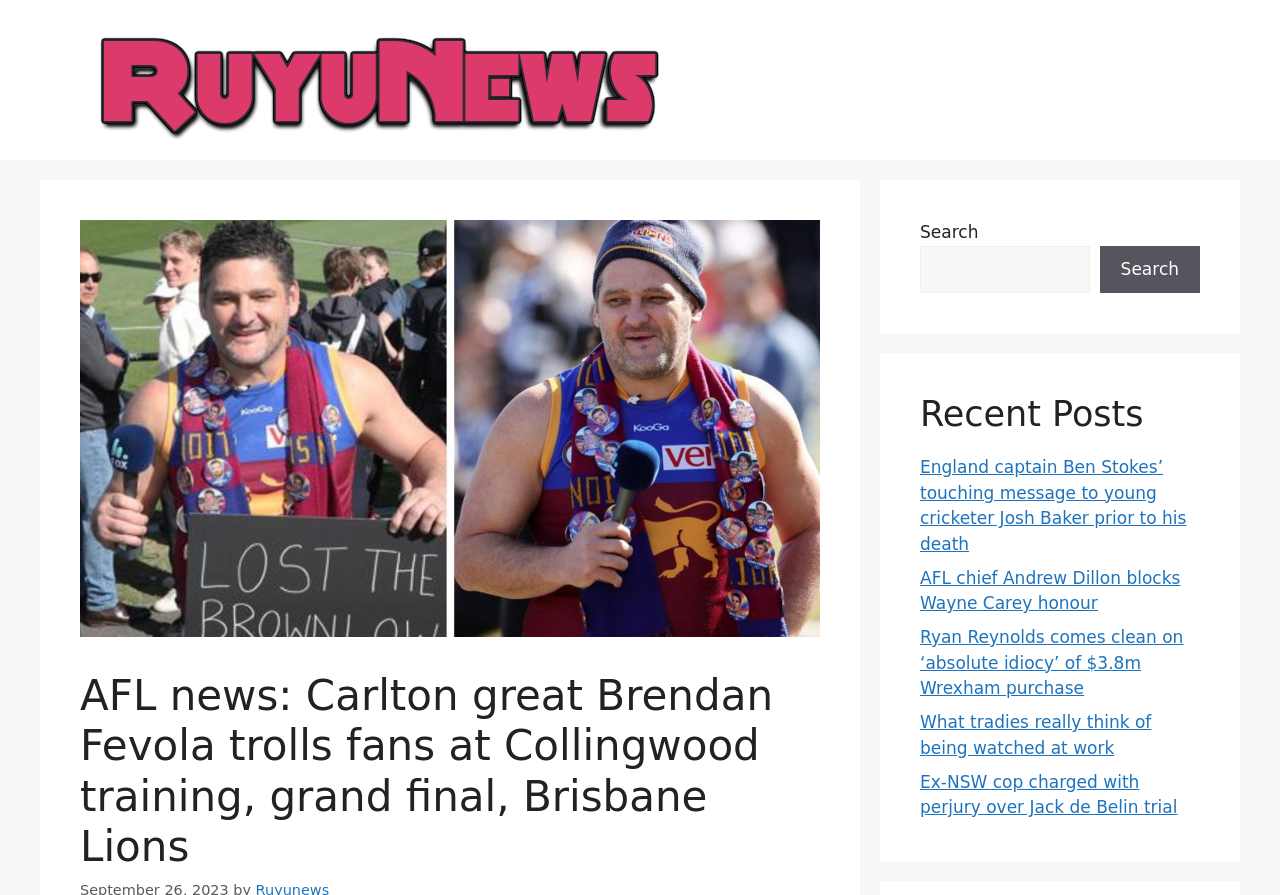Please identify the bounding box coordinates of the clickable area that will fulfill the following instruction: "Check recent posts". The coordinates should be in the format of four float numbers between 0 and 1, i.e., [left, top, right, bottom].

[0.719, 0.439, 0.938, 0.486]